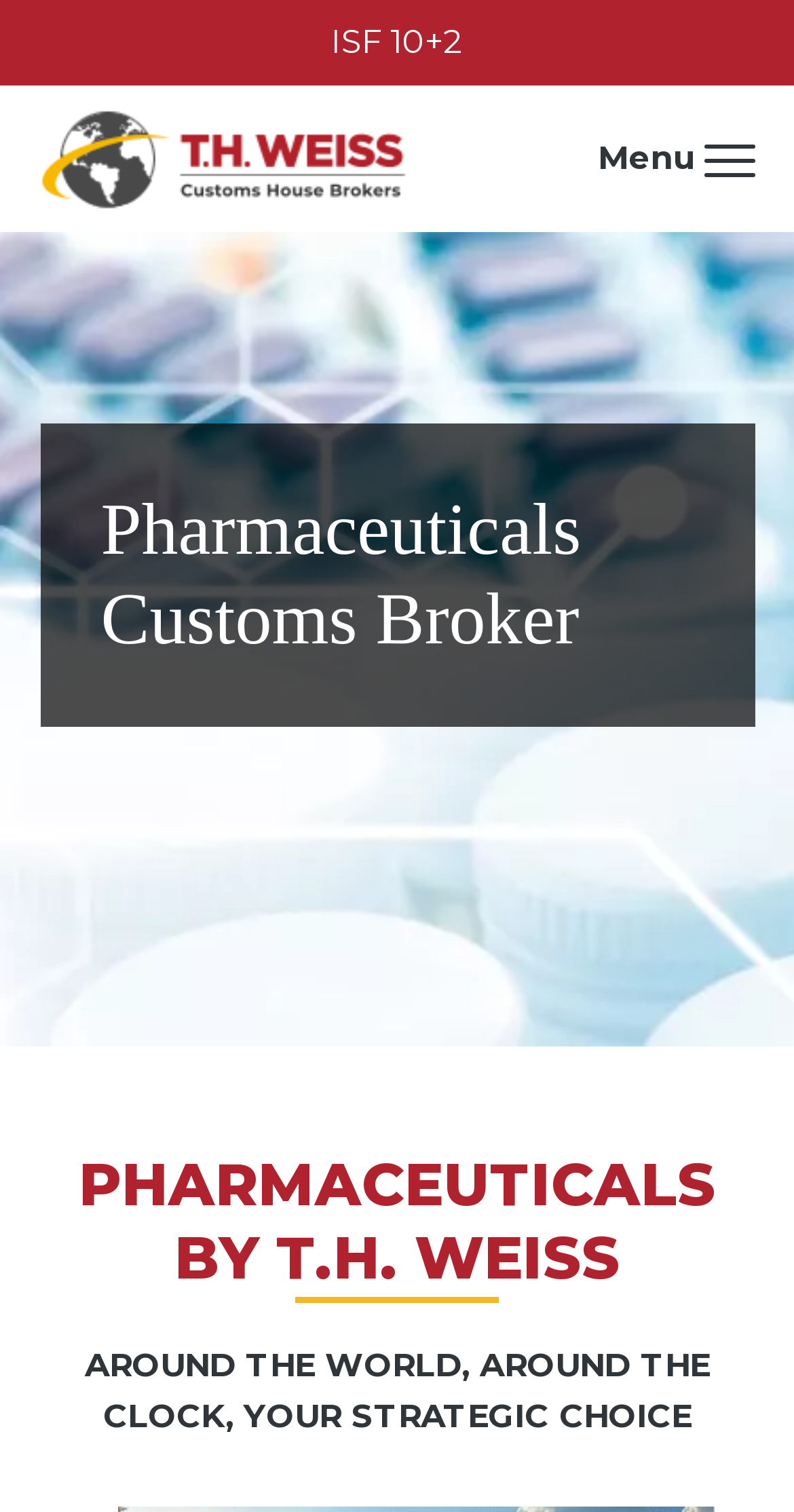Explain in detail what you observe on this webpage.

The webpage is about T.H. Weiss, a pharmaceuticals customs broker. At the top left corner, there are three "Skip to" links, allowing users to navigate to primary navigation, content, or footer. Below these links, there is a prominent link to "ISF 10+2" at the top center of the page.

To the left of the "ISF 10+2" link, there is a logo of T.H. Weiss, which is an image with a link to the company's homepage. Next to the logo, there is a text "Customs House Brokers" and another link to T.H. Weiss. 

On the top right corner, there is a "Menu" button. Below the logo and the menu button, there is a heading "Pharmaceuticals Customs Broker" that spans across the page. Further down, there is a larger heading "PHARMACEUTICALS BY T.H. WEISS" that also spans across the page. 

At the very bottom of the page, there is a paragraph of text "AROUND THE WORLD, AROUND THE CLOCK, YOUR STRATEGIC CHOICE".